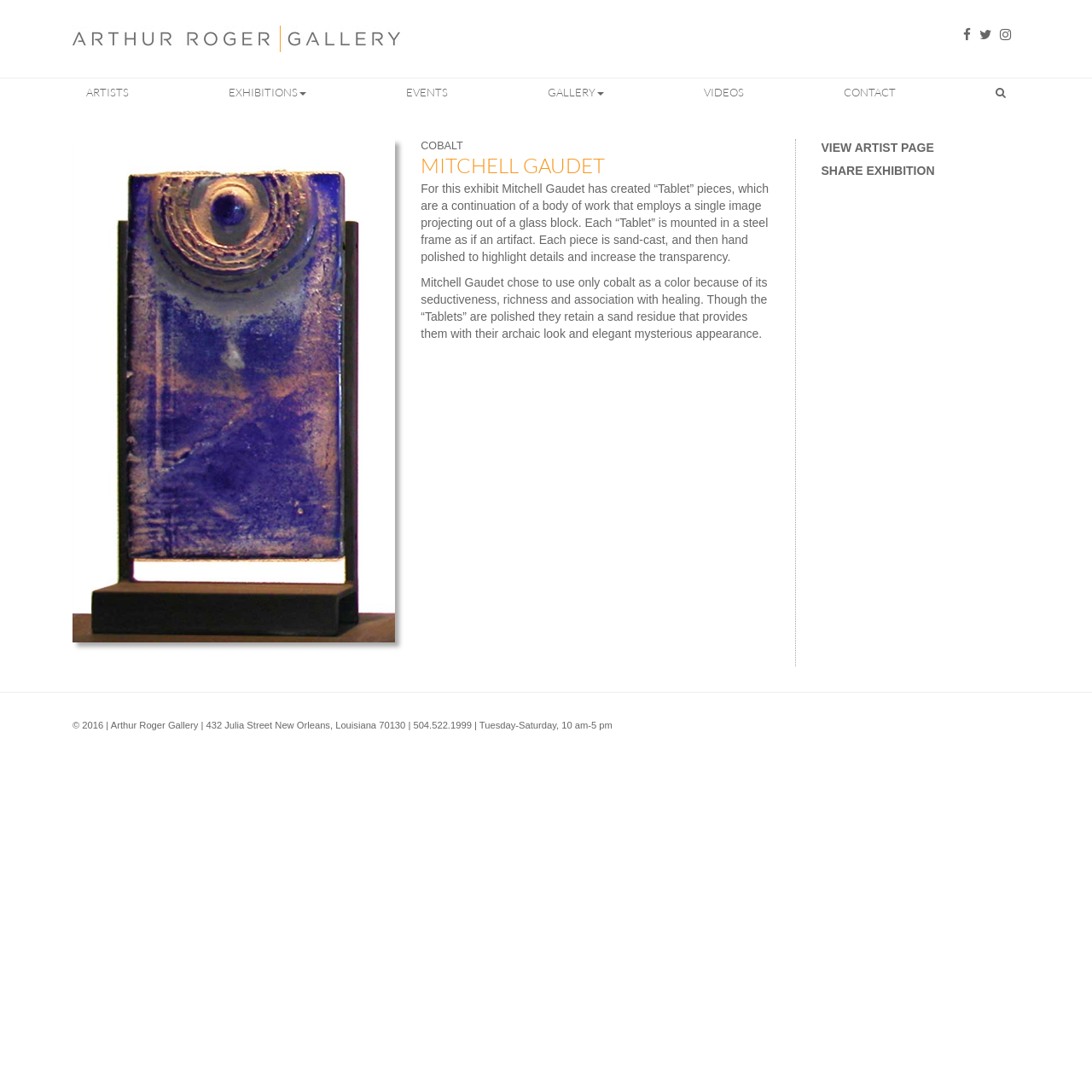What is the address of the Arthur Roger Gallery?
Could you please answer the question thoroughly and with as much detail as possible?

I found the answer by looking at the StaticText element in the contentinfo section, which provides the address and contact information of the gallery.